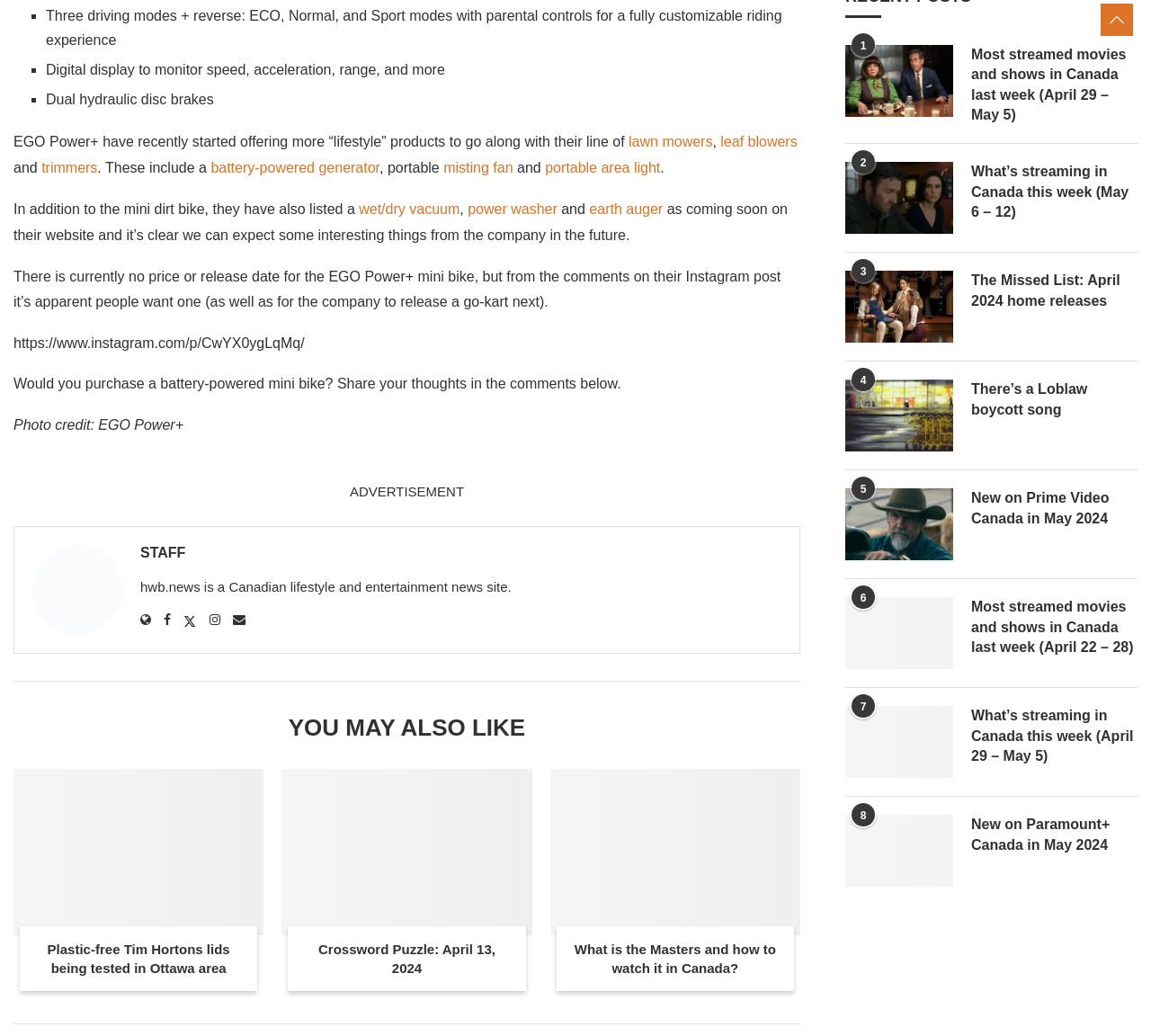Identify the bounding box coordinates necessary to click and complete the given instruction: "View PACKAGES".

None